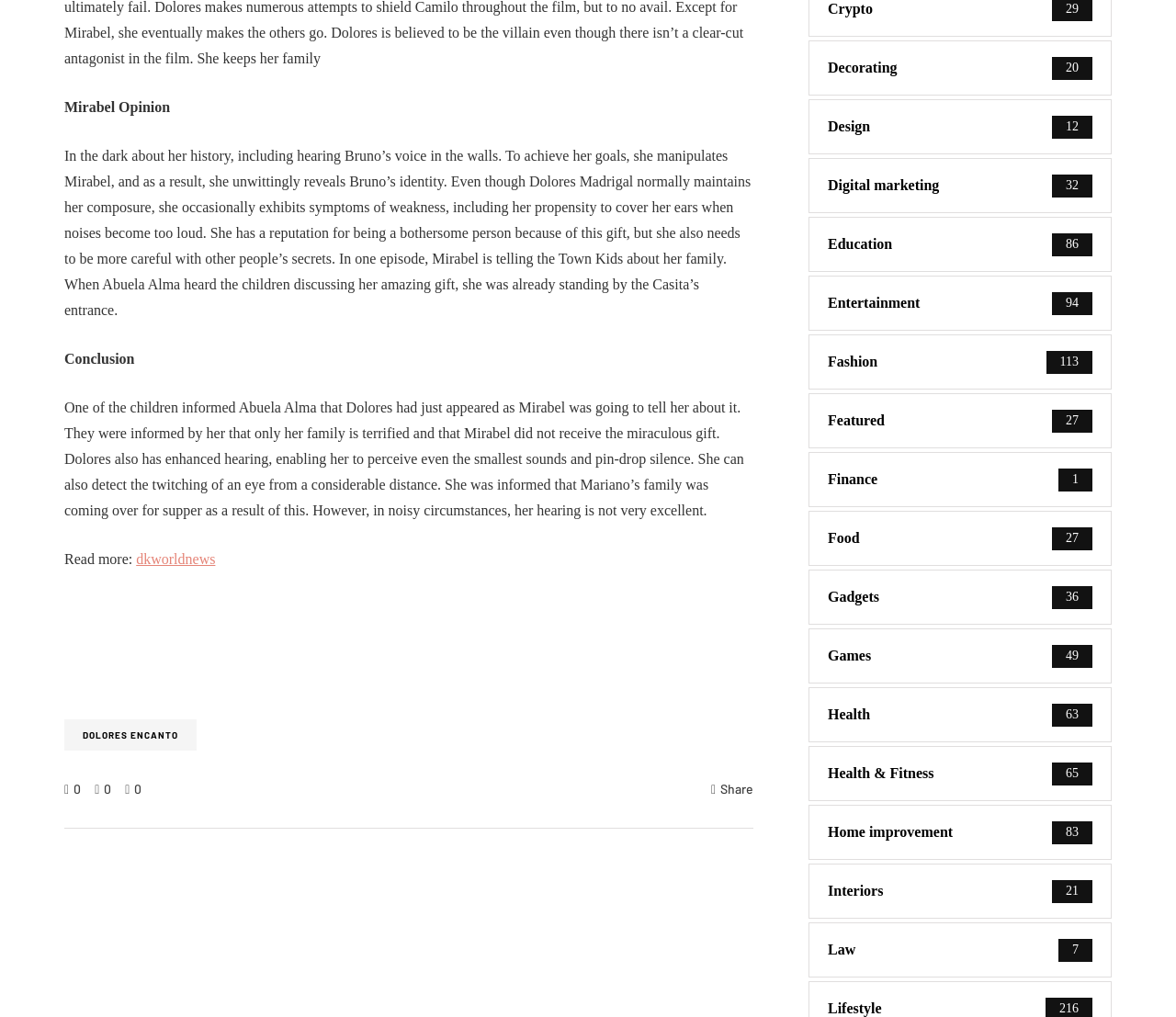Determine the bounding box coordinates for the clickable element required to fulfill the instruction: "Click on 'DOLORES ENCANTO'". Provide the coordinates as four float numbers between 0 and 1, i.e., [left, top, right, bottom].

[0.055, 0.707, 0.167, 0.738]